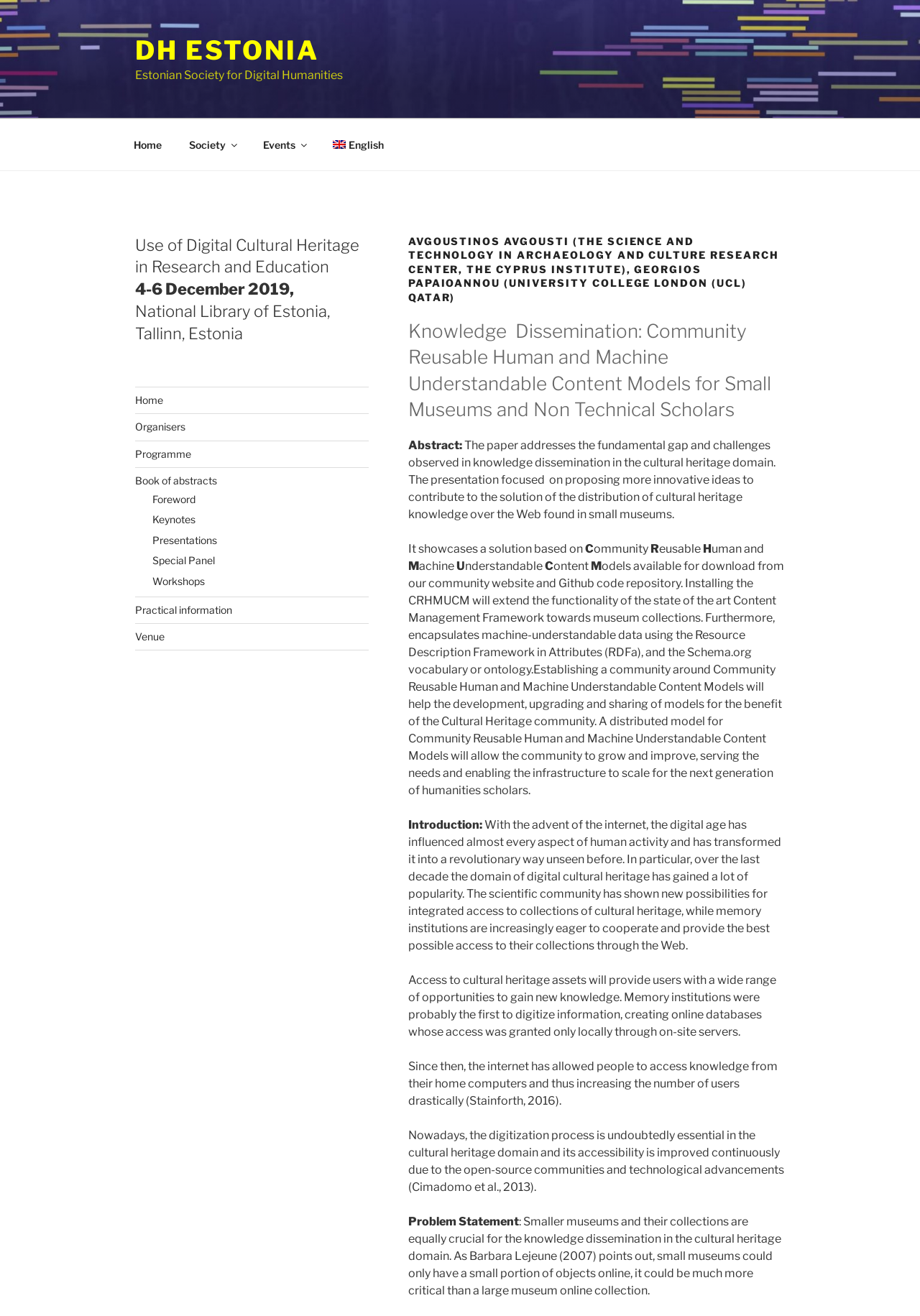How many links are there in the top menu navigation?
Please provide a detailed and thorough answer to the question.

I found the answer by looking at the navigation element 'Top Menu' which contains 4 link elements: 'Home', 'Society', 'Events', and 'English'.